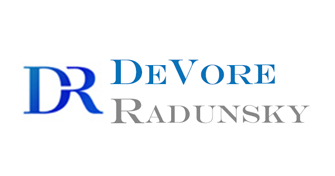What type of disputes does DeVore Radunsky LLC specialize in?
Identify the answer in the screenshot and reply with a single word or phrase.

insurance coverage disputes